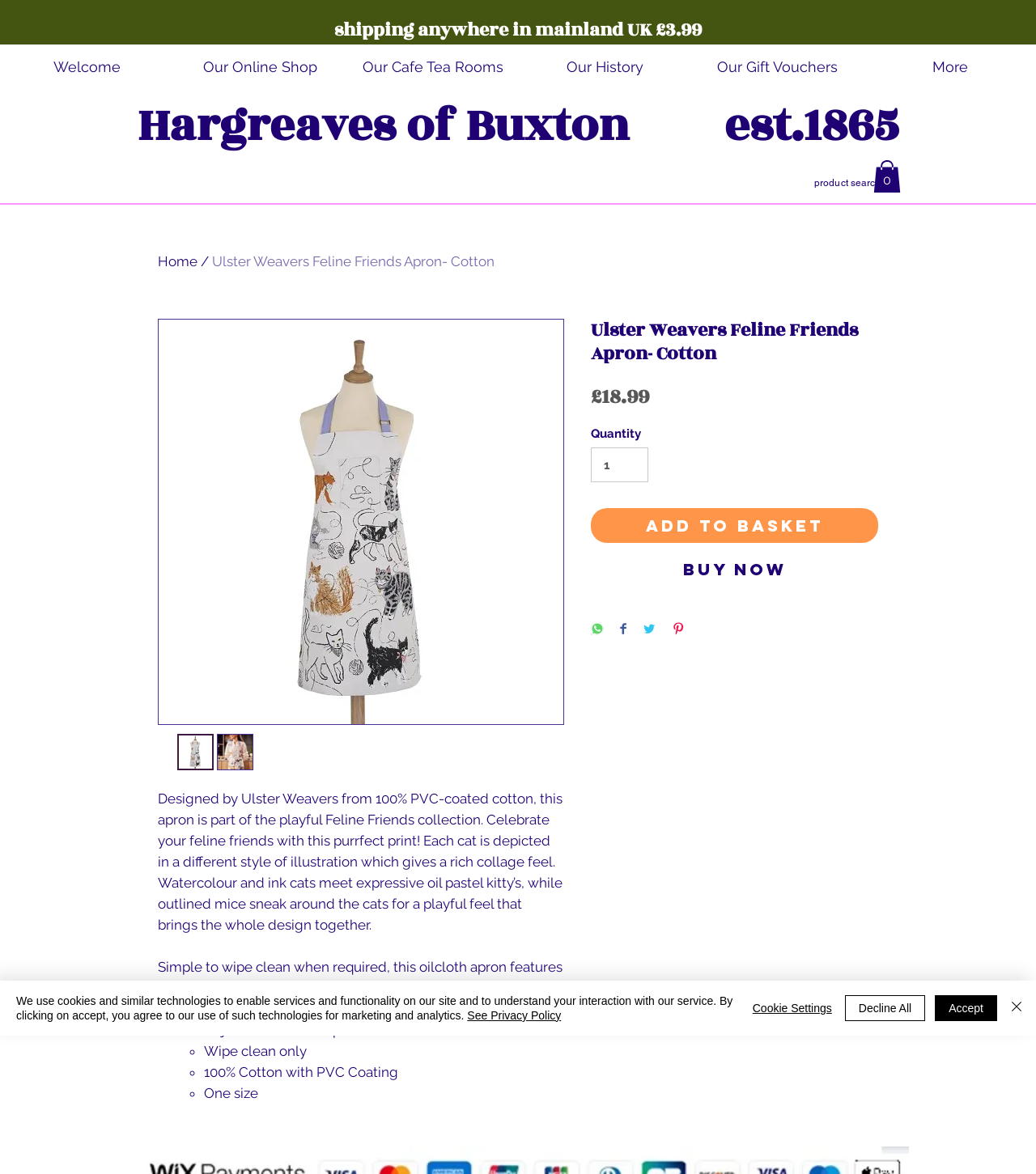Identify the bounding box coordinates of the area that should be clicked in order to complete the given instruction: "View product details". The bounding box coordinates should be four float numbers between 0 and 1, i.e., [left, top, right, bottom].

[0.152, 0.272, 0.544, 0.617]